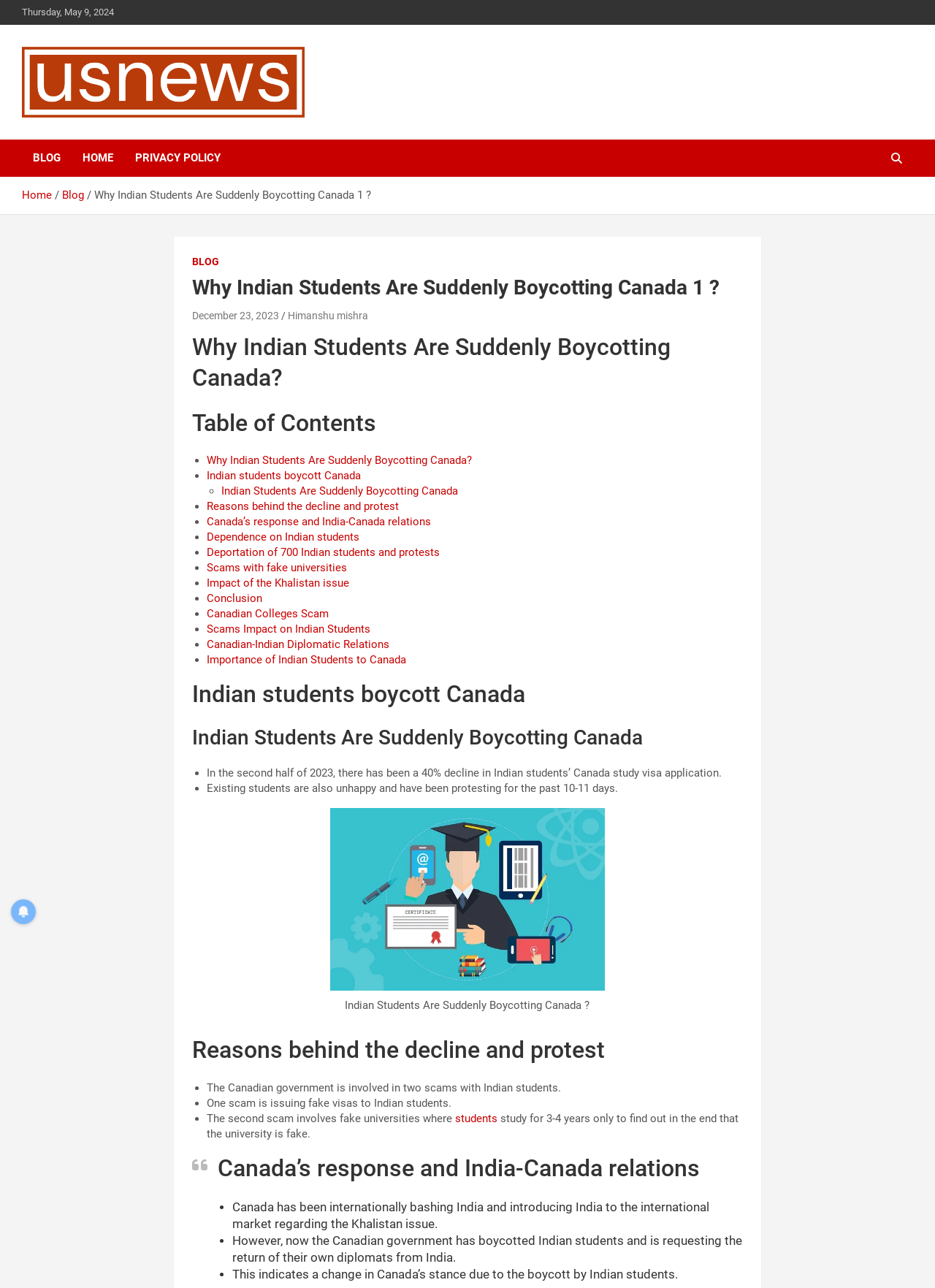What is the name of the author of the article?
Refer to the screenshot and answer in one word or phrase.

Himanshu Mishra